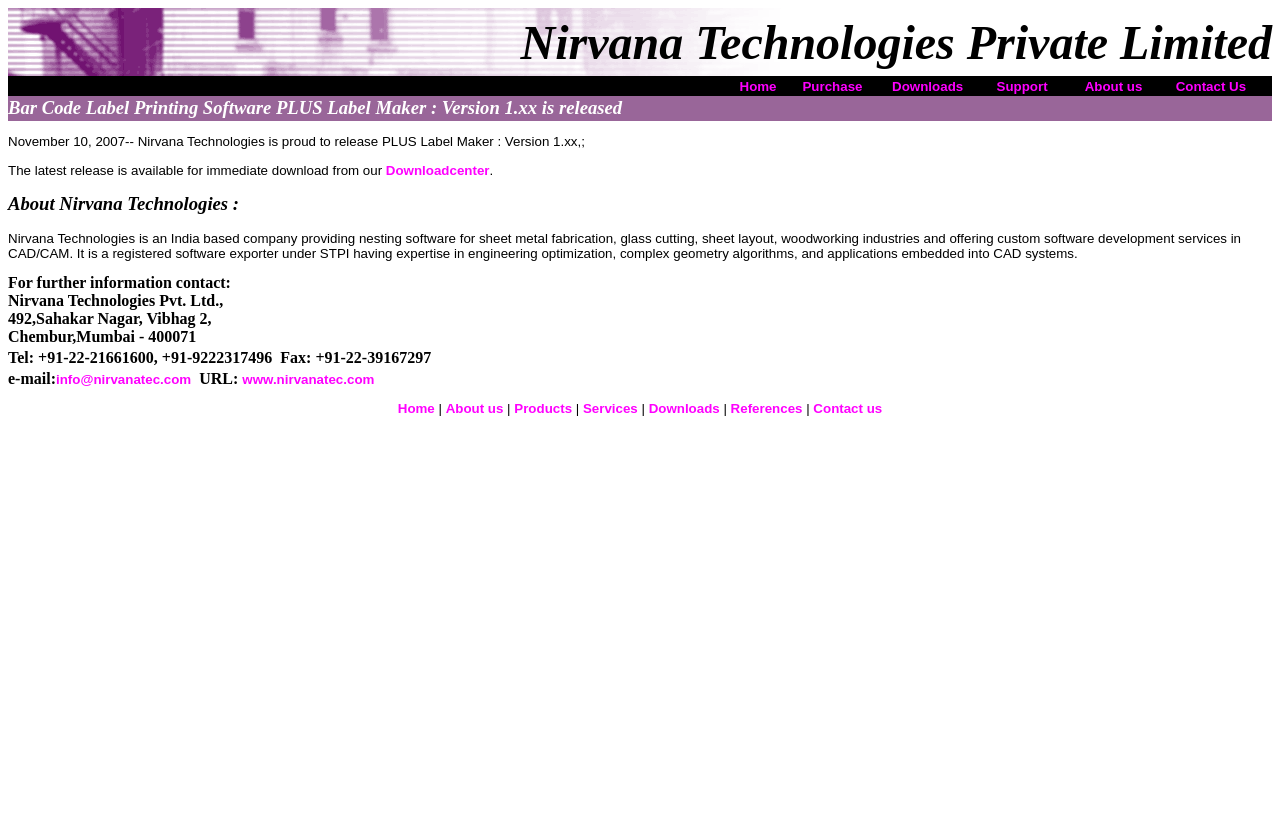Please give the bounding box coordinates of the area that should be clicked to fulfill the following instruction: "Download from Downloadcenter". The coordinates should be in the format of four float numbers from 0 to 1, i.e., [left, top, right, bottom].

[0.301, 0.199, 0.382, 0.217]